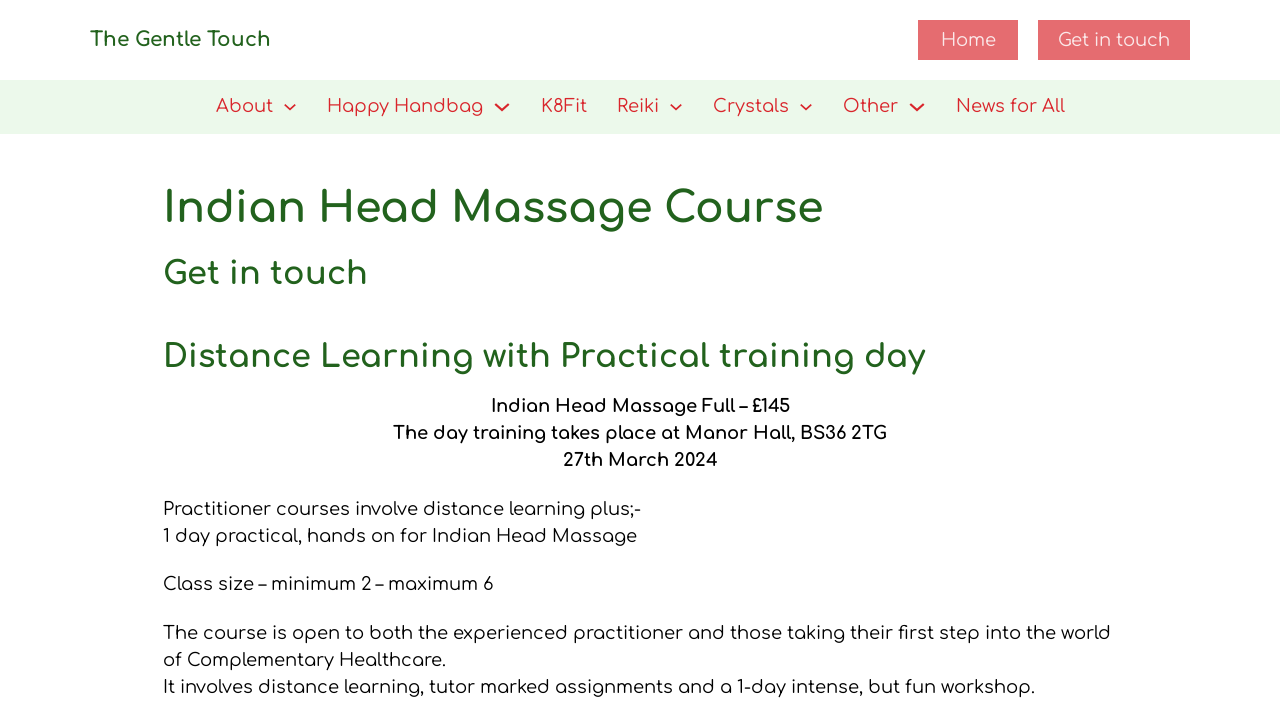How many students are required for the class to take place?
From the image, provide a succinct answer in one word or a short phrase.

Minimum 2